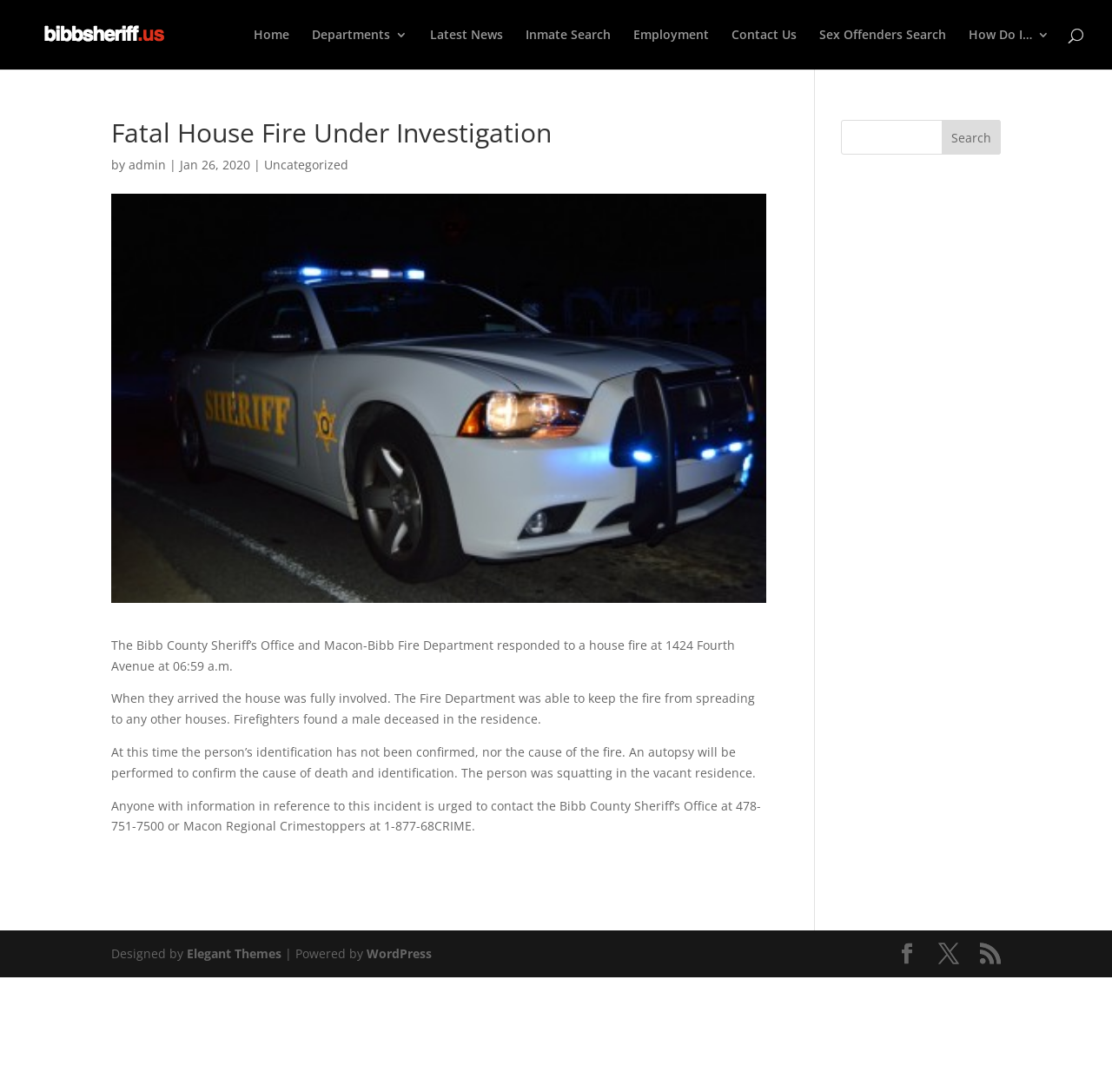Determine the bounding box coordinates of the section to be clicked to follow the instruction: "contact us". The coordinates should be given as four float numbers between 0 and 1, formatted as [left, top, right, bottom].

[0.658, 0.026, 0.716, 0.064]